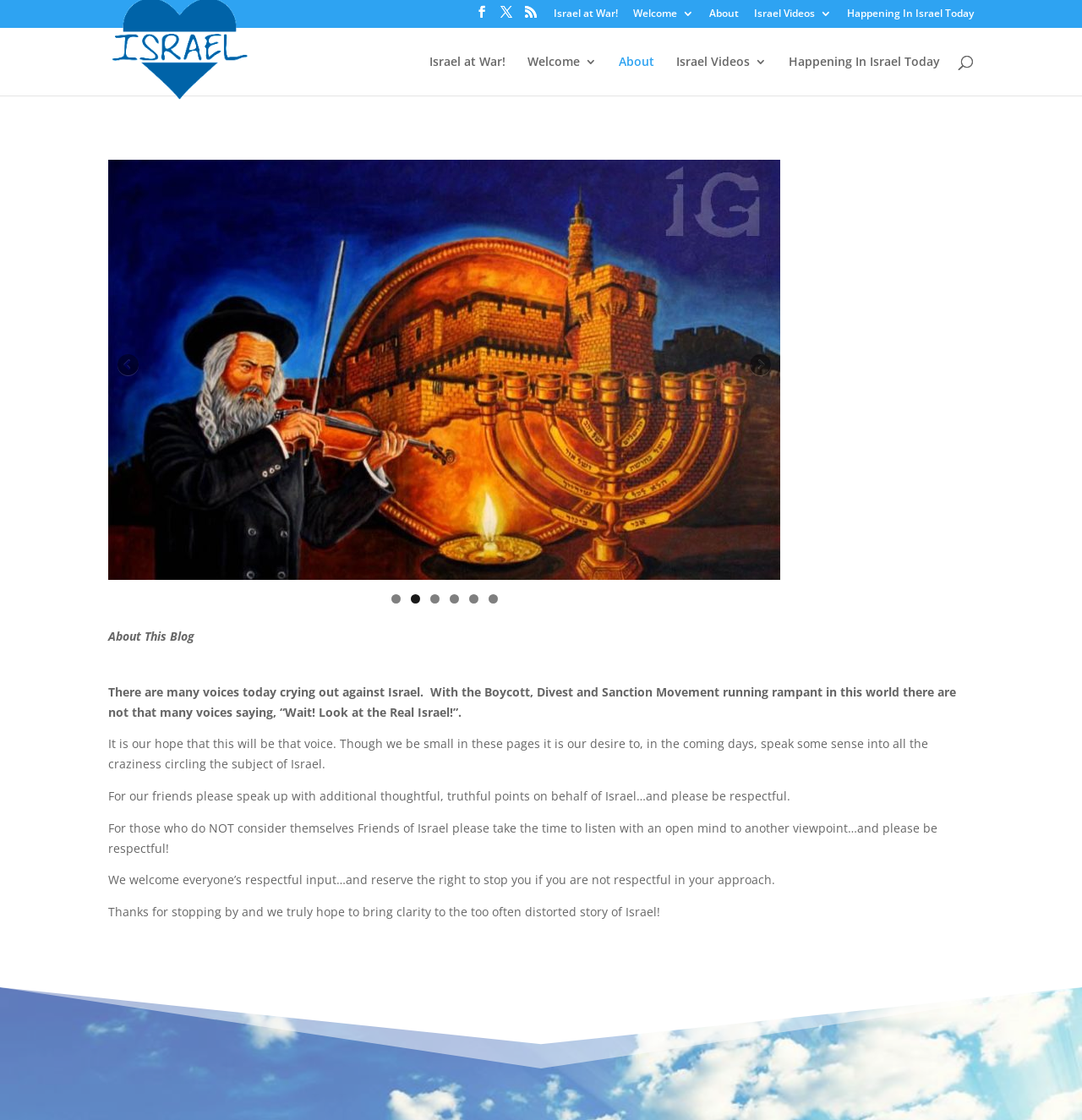Could you locate the bounding box coordinates for the section that should be clicked to accomplish this task: "Search for something".

[0.157, 0.024, 0.877, 0.026]